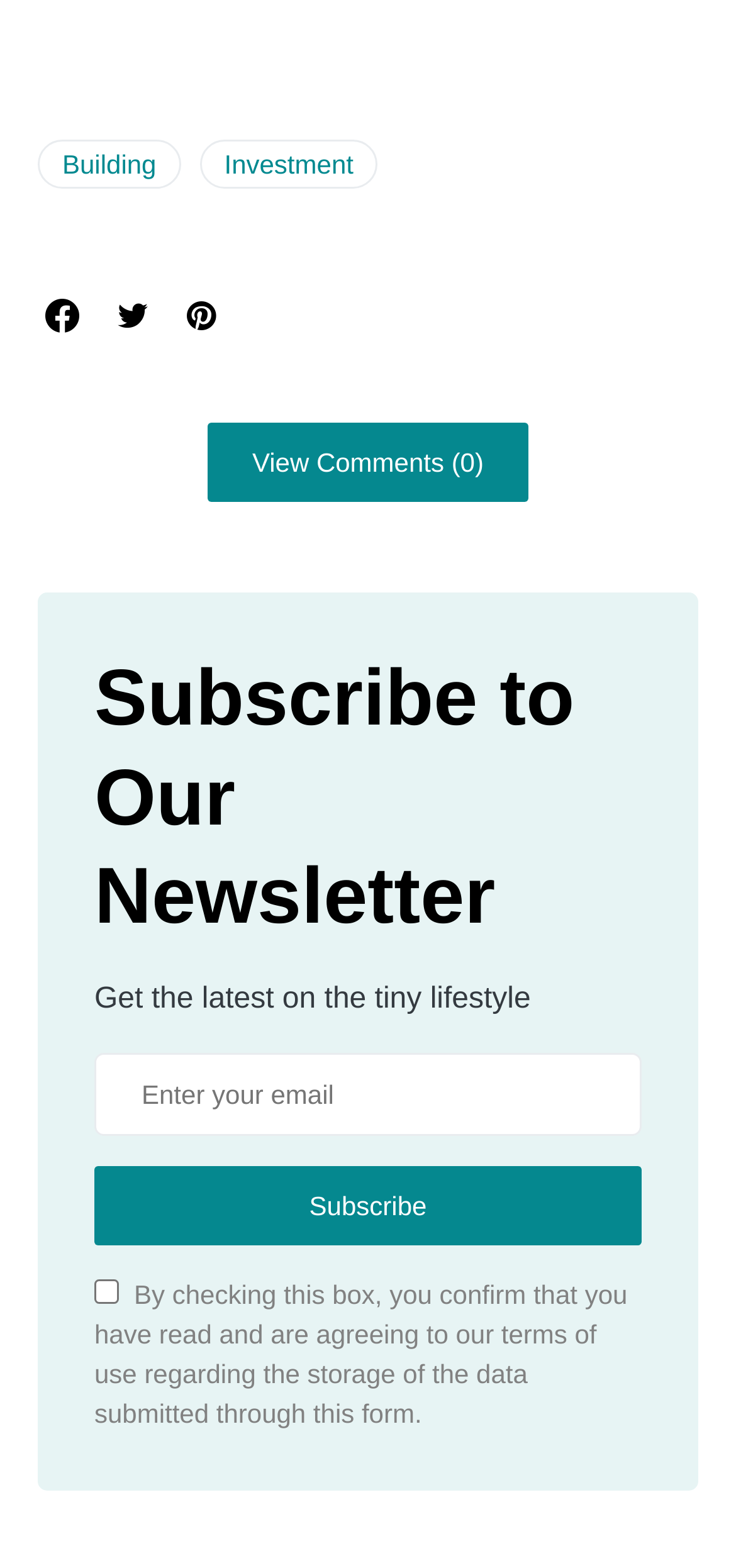How many icons are there above the 'View Comments' button?
Based on the image, give a concise answer in the form of a single word or short phrase.

3